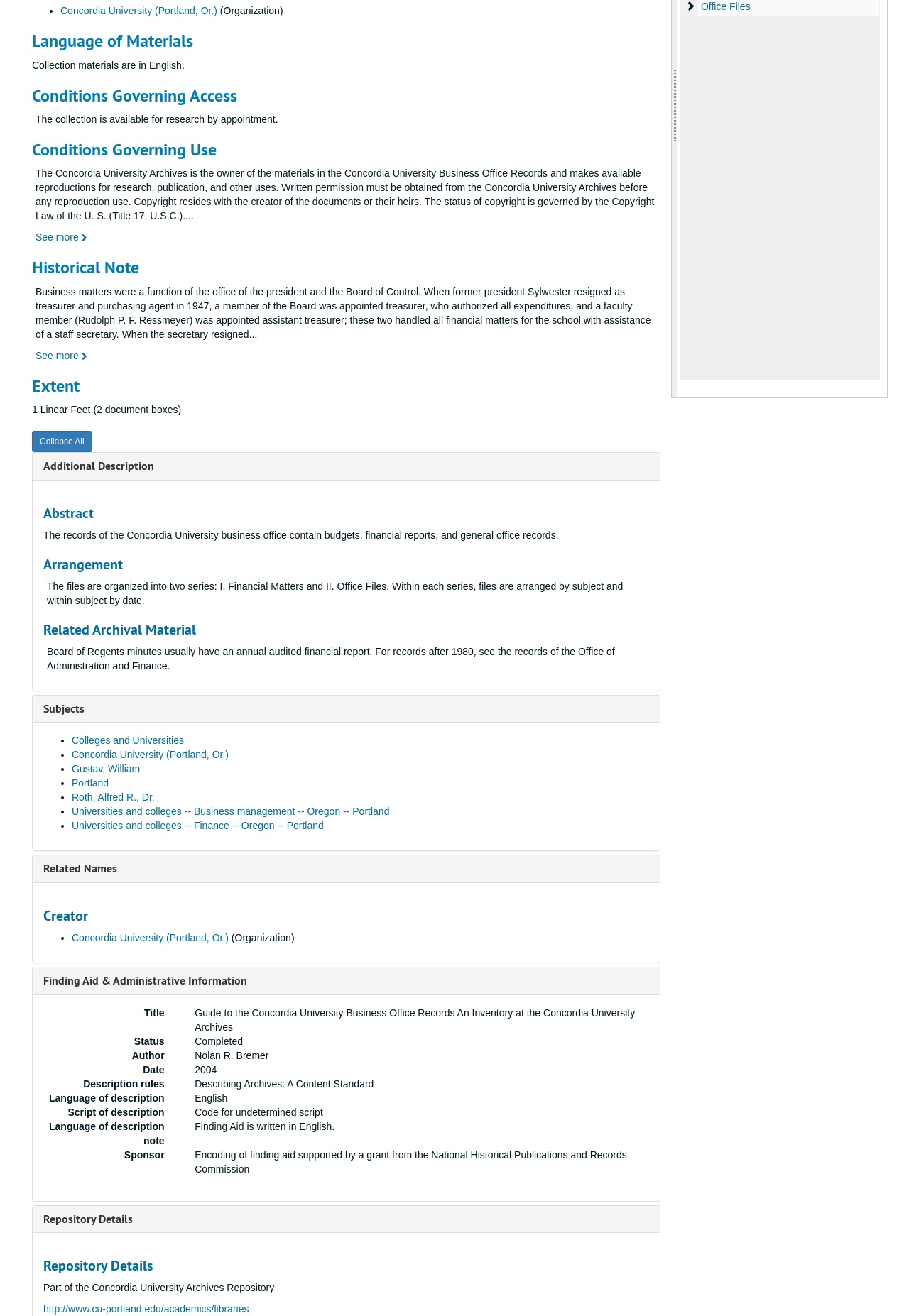Identify and provide the bounding box coordinates of the UI element described: "Colleges and Universities". The coordinates should be formatted as [left, top, right, bottom], with each number being a float between 0 and 1.

[0.079, 0.558, 0.202, 0.567]